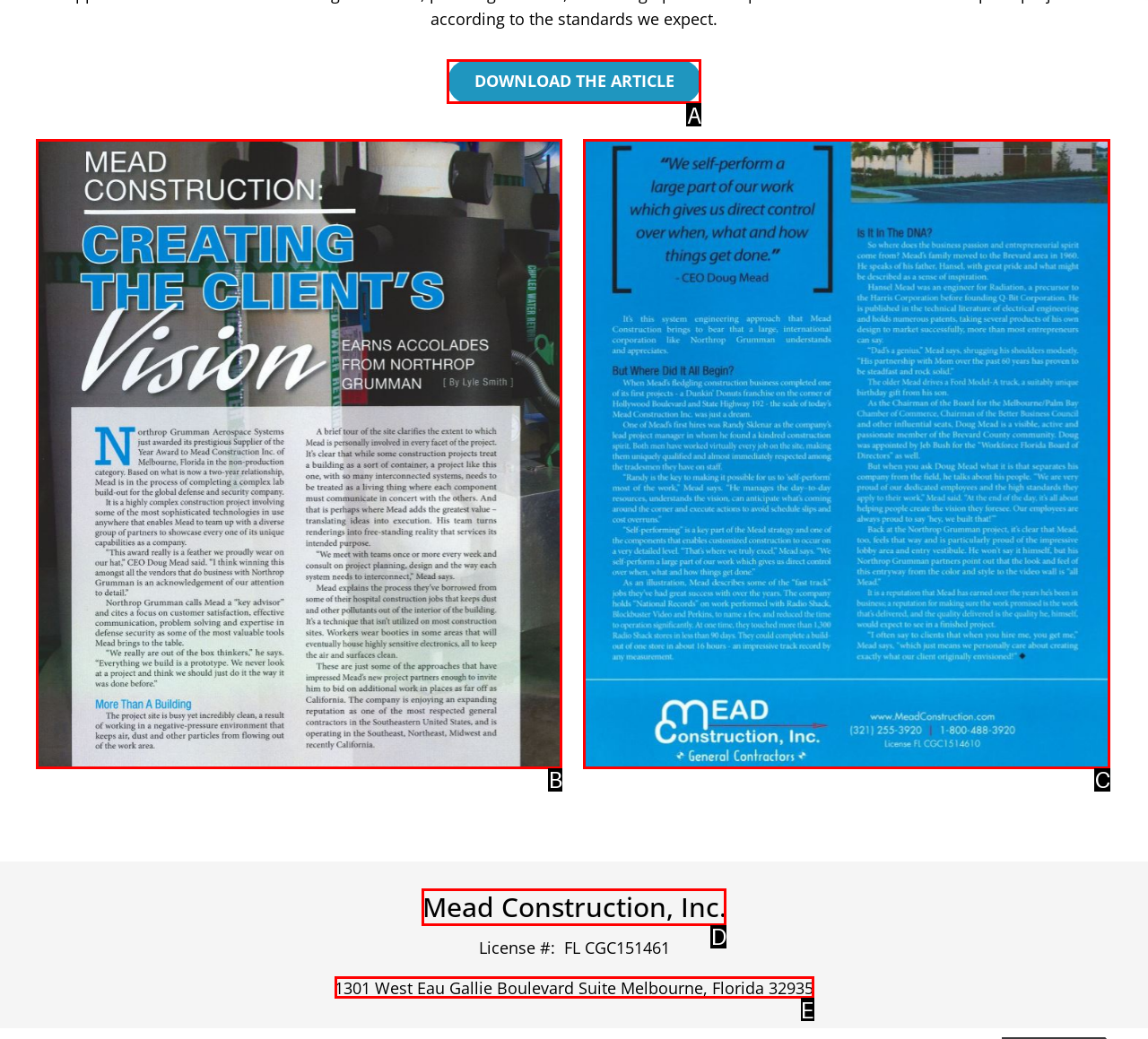Match the description: title="SPACE COAST MAGAZINE 2" to one of the options shown. Reply with the letter of the best match.

C